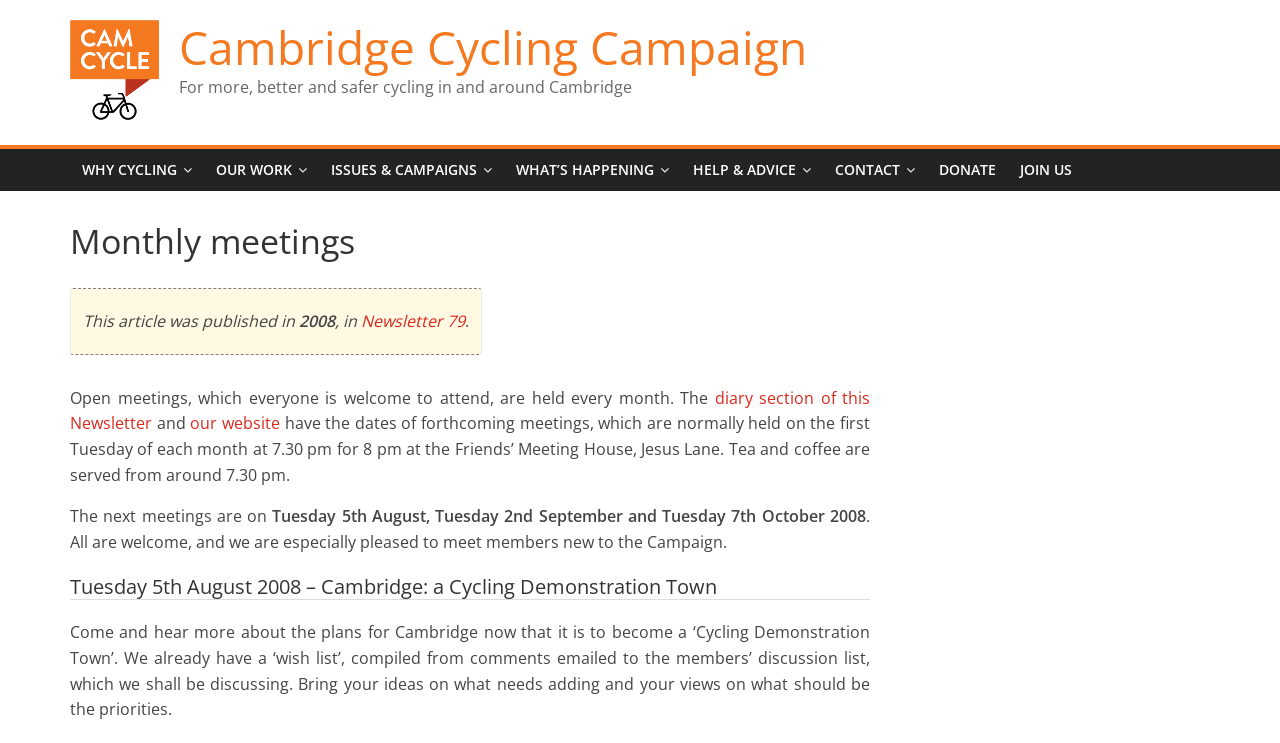Describe in detail what you see on the webpage.

The webpage is about the Cambridge Cycling Campaign, with a focus on their monthly meetings. At the top left, there is a link to the Cambridge Cycling Campaign, accompanied by an image with the same name. Next to it, there is a heading with the same title, followed by a brief description of the campaign's goal: "For more, better and safer cycling in and around Cambridge".

Below this section, there are seven links in a row, labeled "WHY CYCLING", "OUR WORK", "ISSUES & CAMPAIGNS", "WHAT'S HAPPENING", "HELP & ADVICE", "CONTACT", and "DONATE", respectively. These links are positioned horizontally, taking up most of the width of the page.

Further down, there is a header section with the title "Monthly meetings", followed by a paragraph of text explaining that open meetings are held every month, and the dates of forthcoming meetings can be found in the diary section of the newsletter and on the website. The text also mentions the location and time of the meetings.

Below this paragraph, there are three specific meeting dates listed, along with a brief description of the topic to be discussed at the first meeting, which is about Cambridge becoming a "Cycling Demonstration Town". The webpage invites readers to attend the meetings and share their ideas on what needs to be added to the campaign's "wish list".